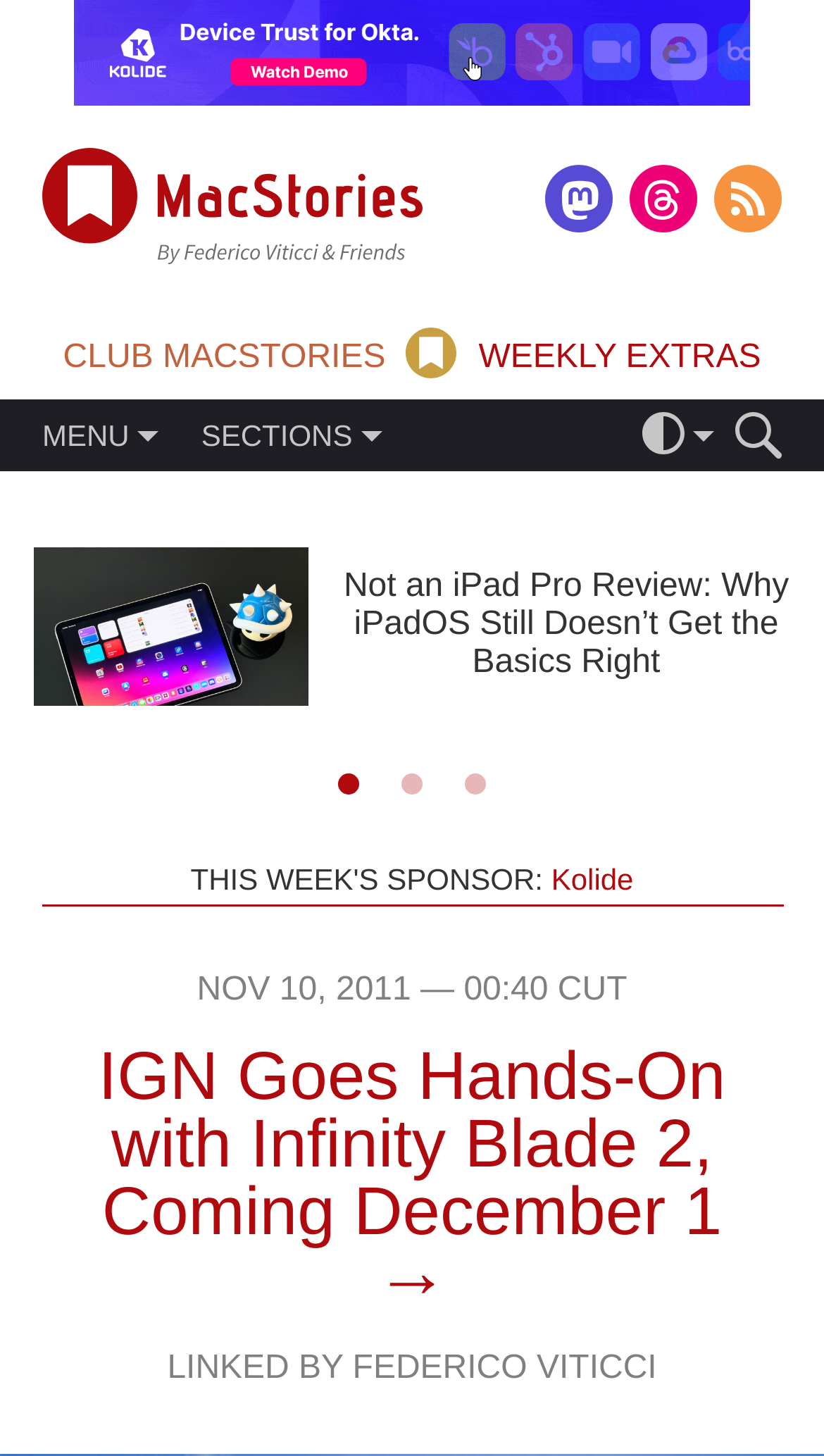Pinpoint the bounding box coordinates of the clickable area needed to execute the instruction: "Read the article about IGN Goes Hands-On with Infinity Blade 2". The coordinates should be specified as four float numbers between 0 and 1, i.e., [left, top, right, bottom].

[0.0, 0.376, 1.0, 0.484]